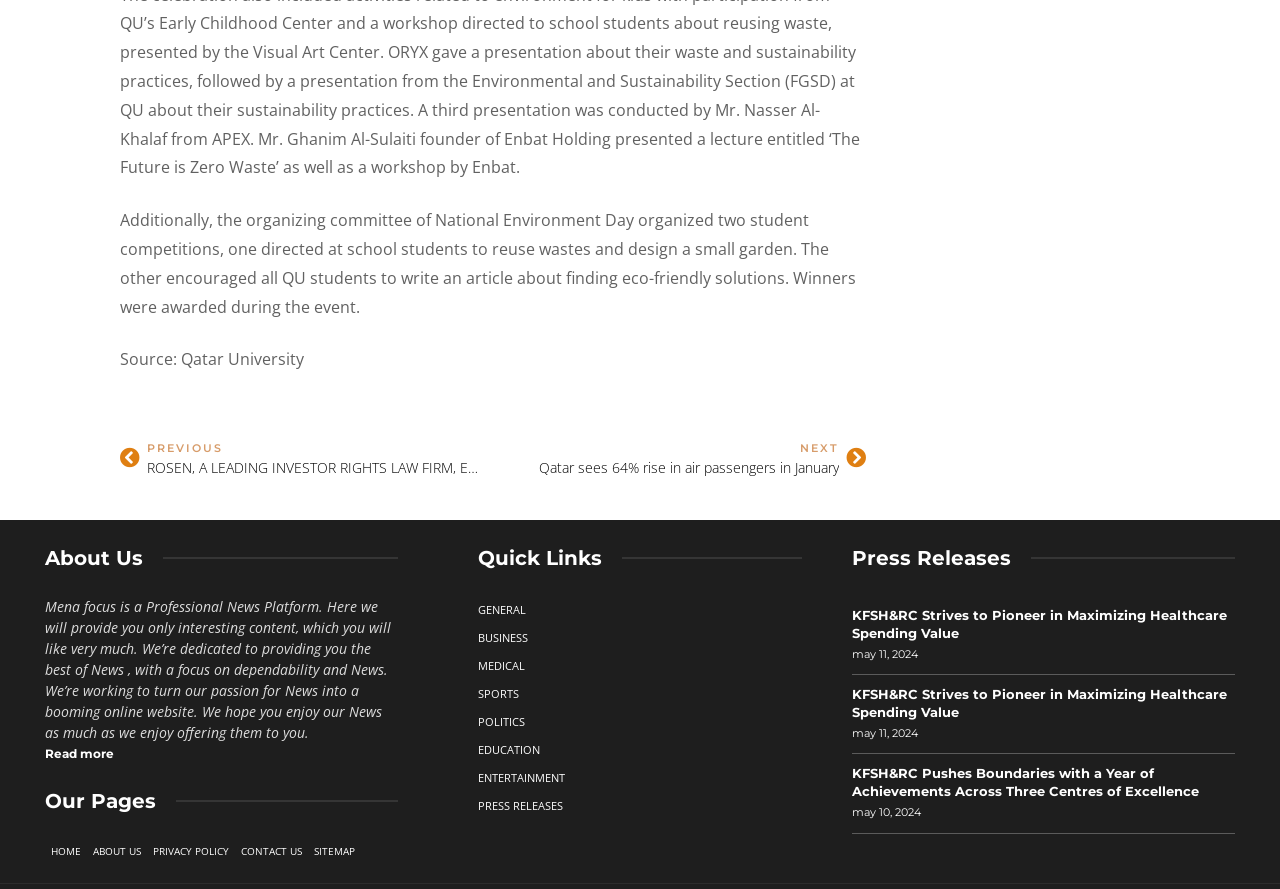What are the categories of news available on the platform?
Deliver a detailed and extensive answer to the question.

I found a list of links with IDs 765 to 772, which represent different categories of news. The categories include GENERAL, BUSINESS, MEDICAL, SPORTS, POLITICS, EDUCATION, ENTERTAINMENT, and PRESS RELEASES.